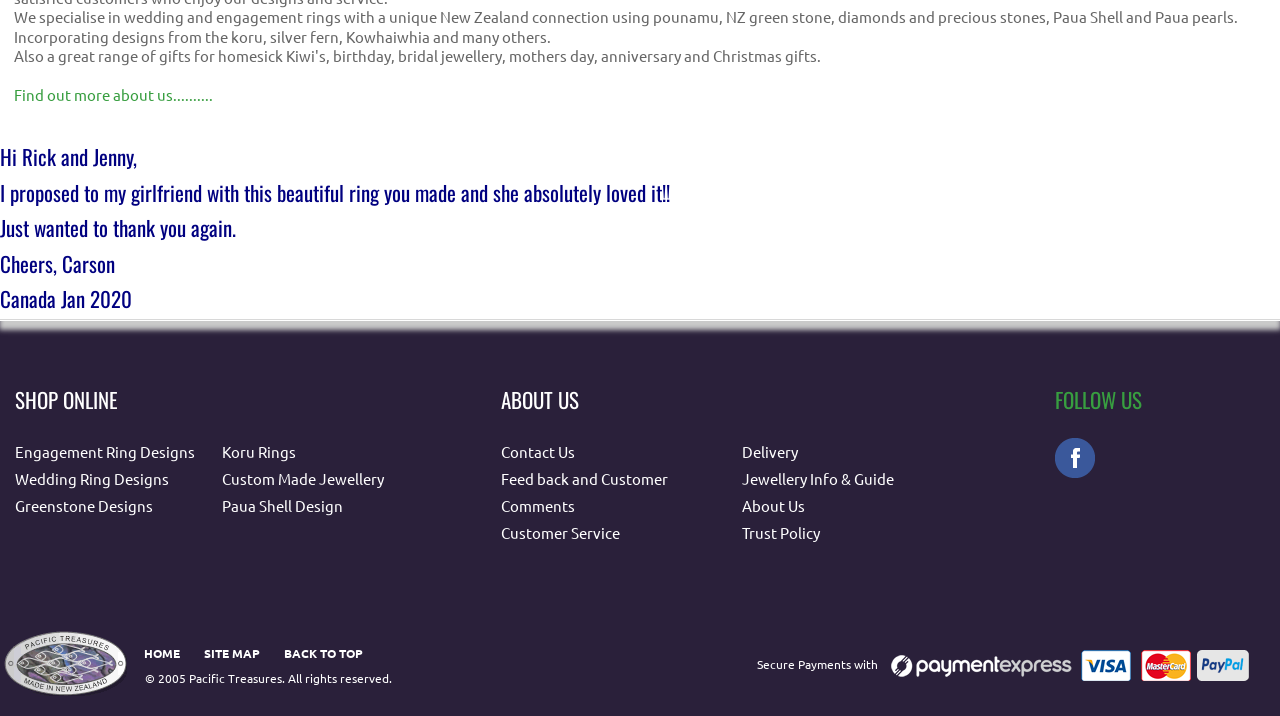Please reply to the following question with a single word or a short phrase:
What is the theme of the jewelry designs featured on this webpage?

New Zealand-inspired